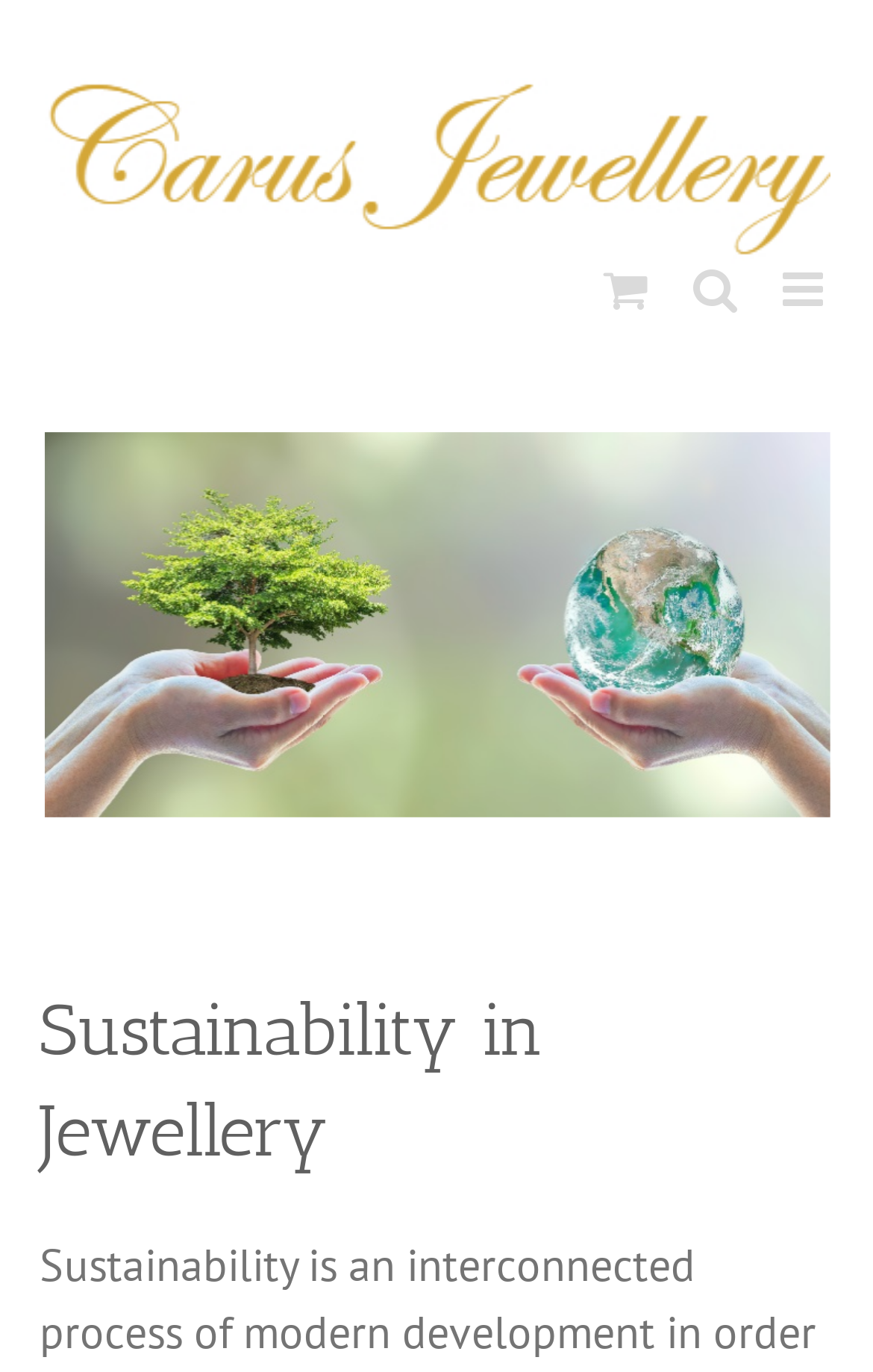How many menu toggle links are there?
Carefully analyze the image and provide a detailed answer to the question.

There are three menu toggle links at the top right corner of the webpage, which are 'Toggle mobile menu', 'Toggle mobile search', and 'Toggle mobile cart'.